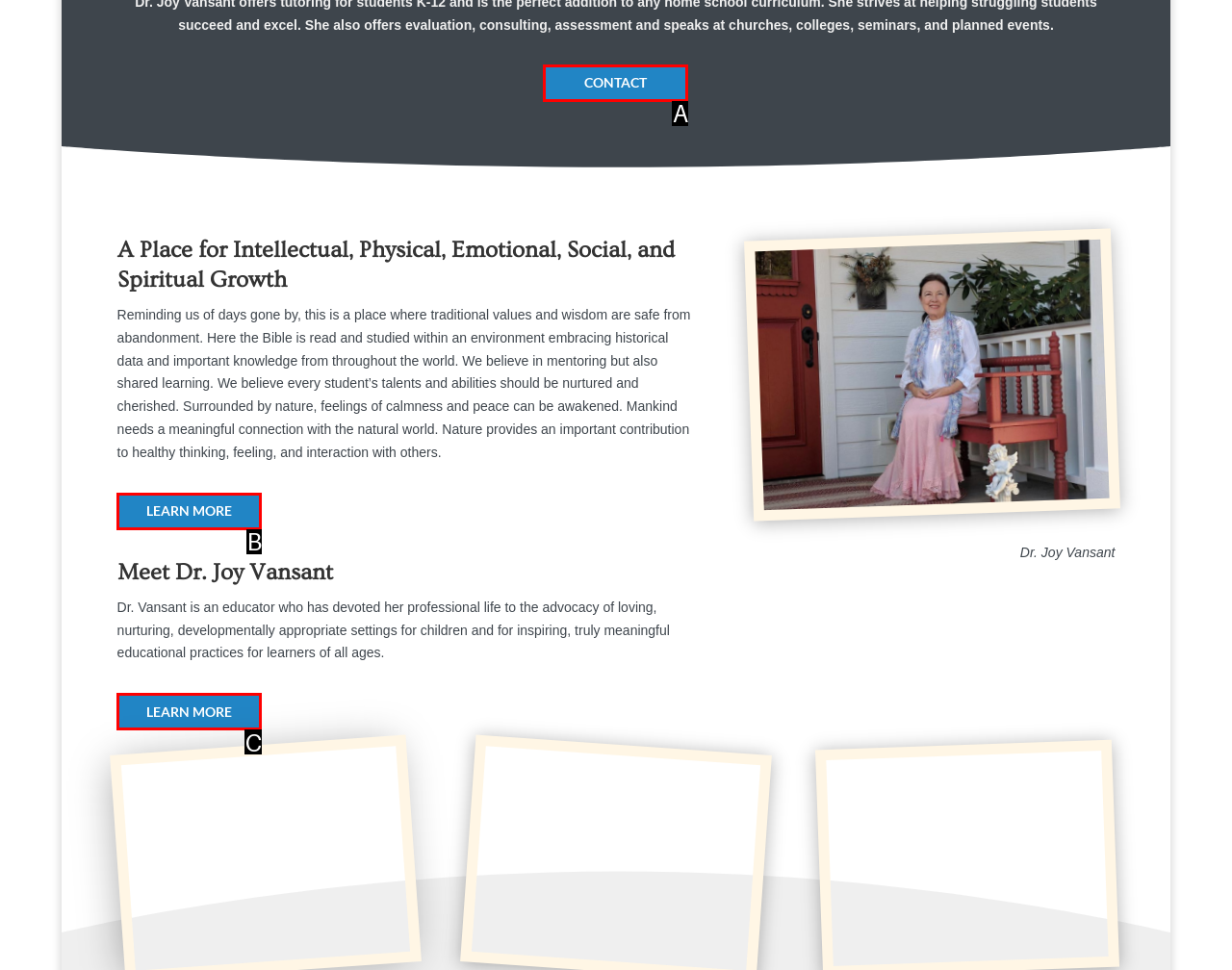Pinpoint the HTML element that fits the description: Learn More
Answer by providing the letter of the correct option.

C